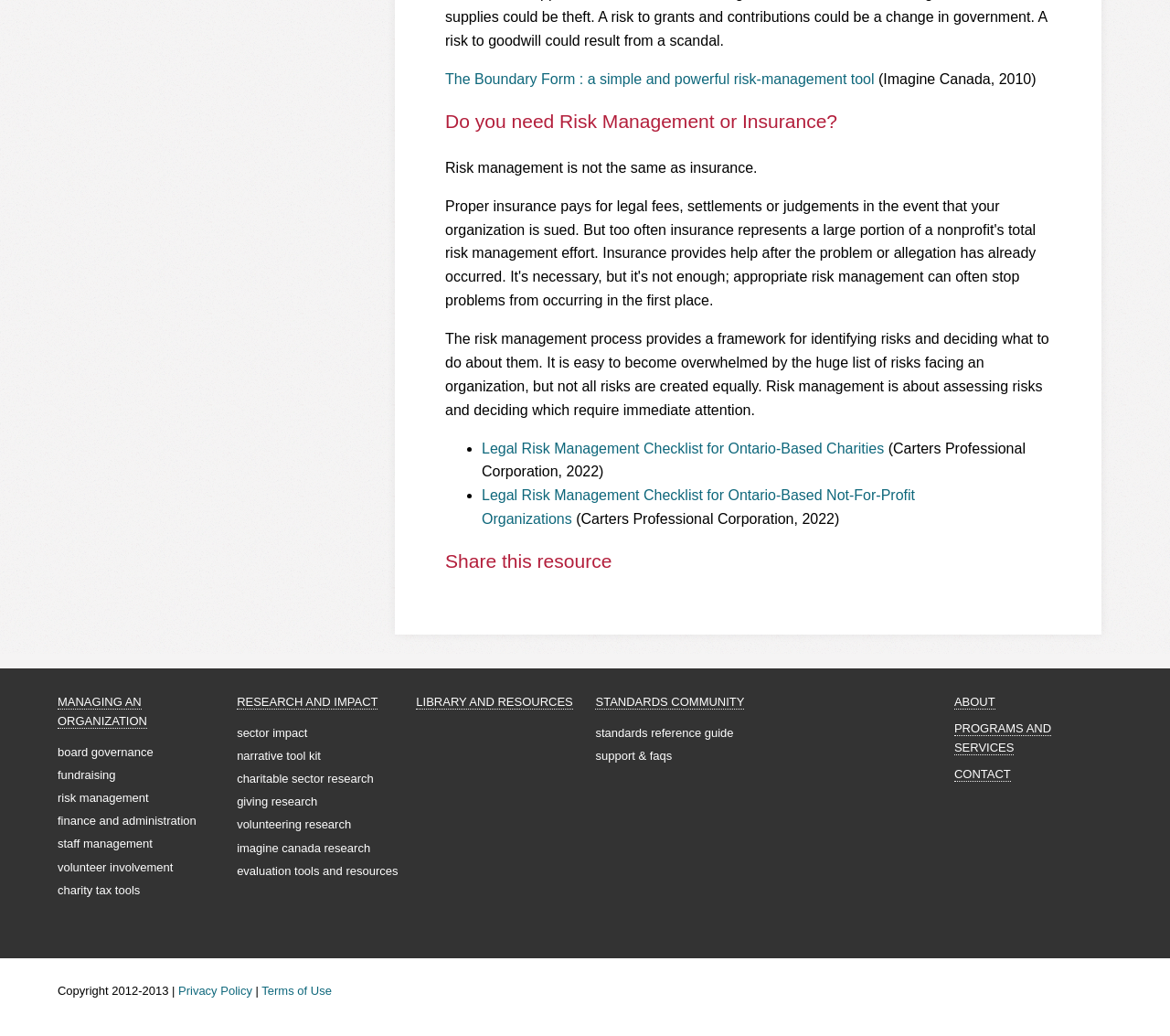Locate the bounding box coordinates of the element's region that should be clicked to carry out the following instruction: "Read 'Risk management is not the same as insurance.'". The coordinates need to be four float numbers between 0 and 1, i.e., [left, top, right, bottom].

[0.38, 0.154, 0.647, 0.169]